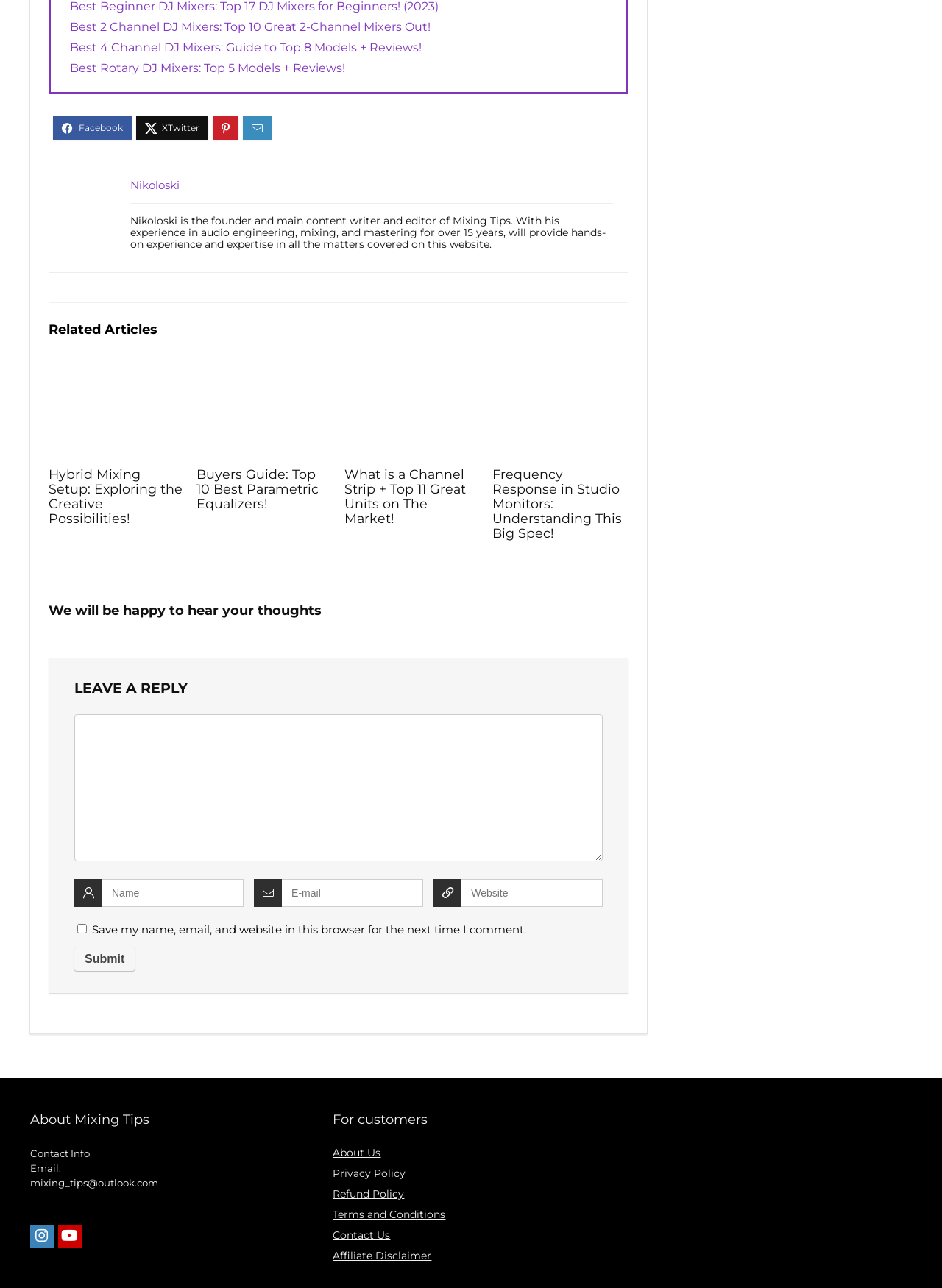How many related articles are listed on the webpage?
Answer with a single word or phrase, using the screenshot for reference.

4